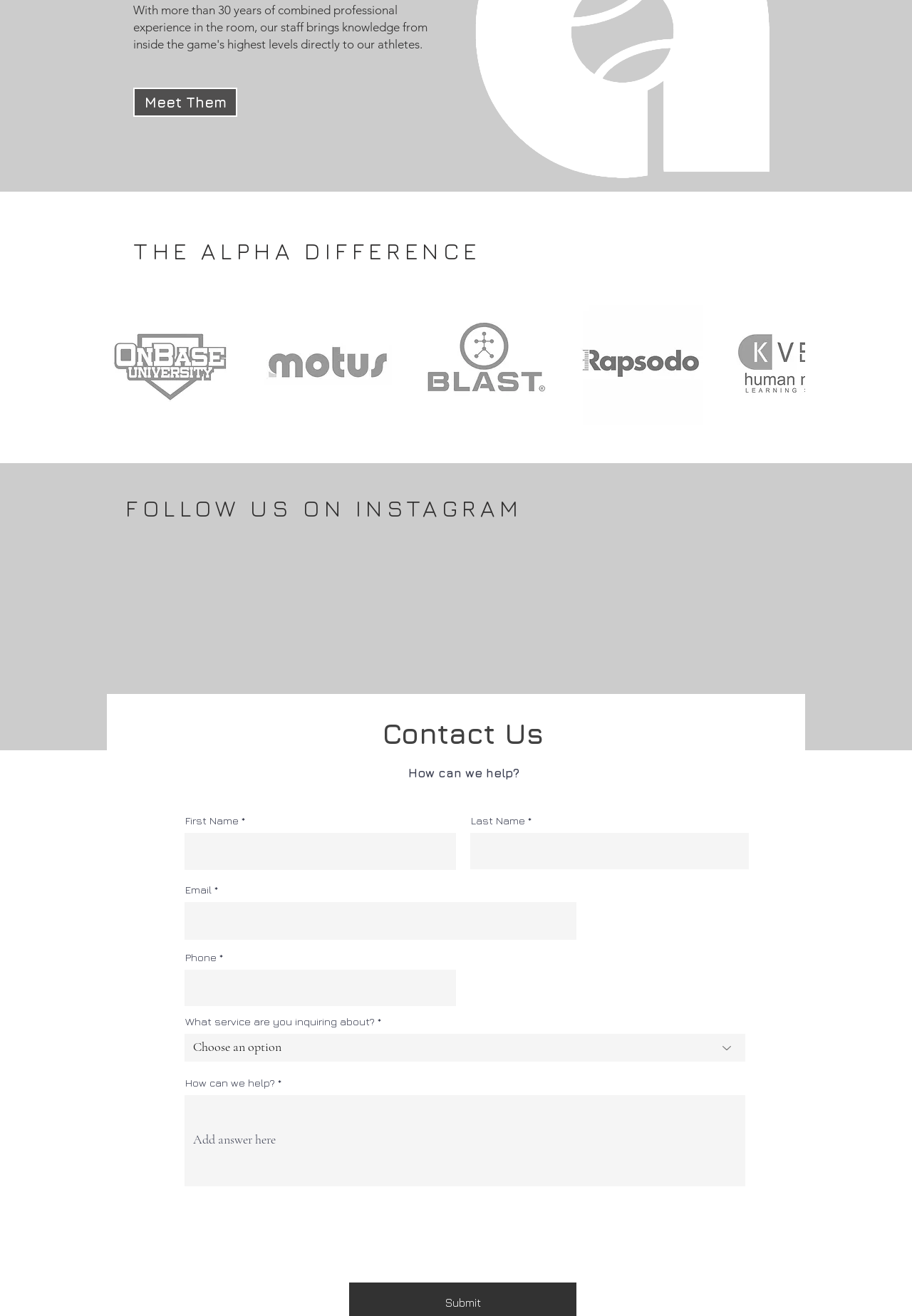Please answer the following query using a single word or phrase: 
What is the name of the section above the slider gallery?

TECH